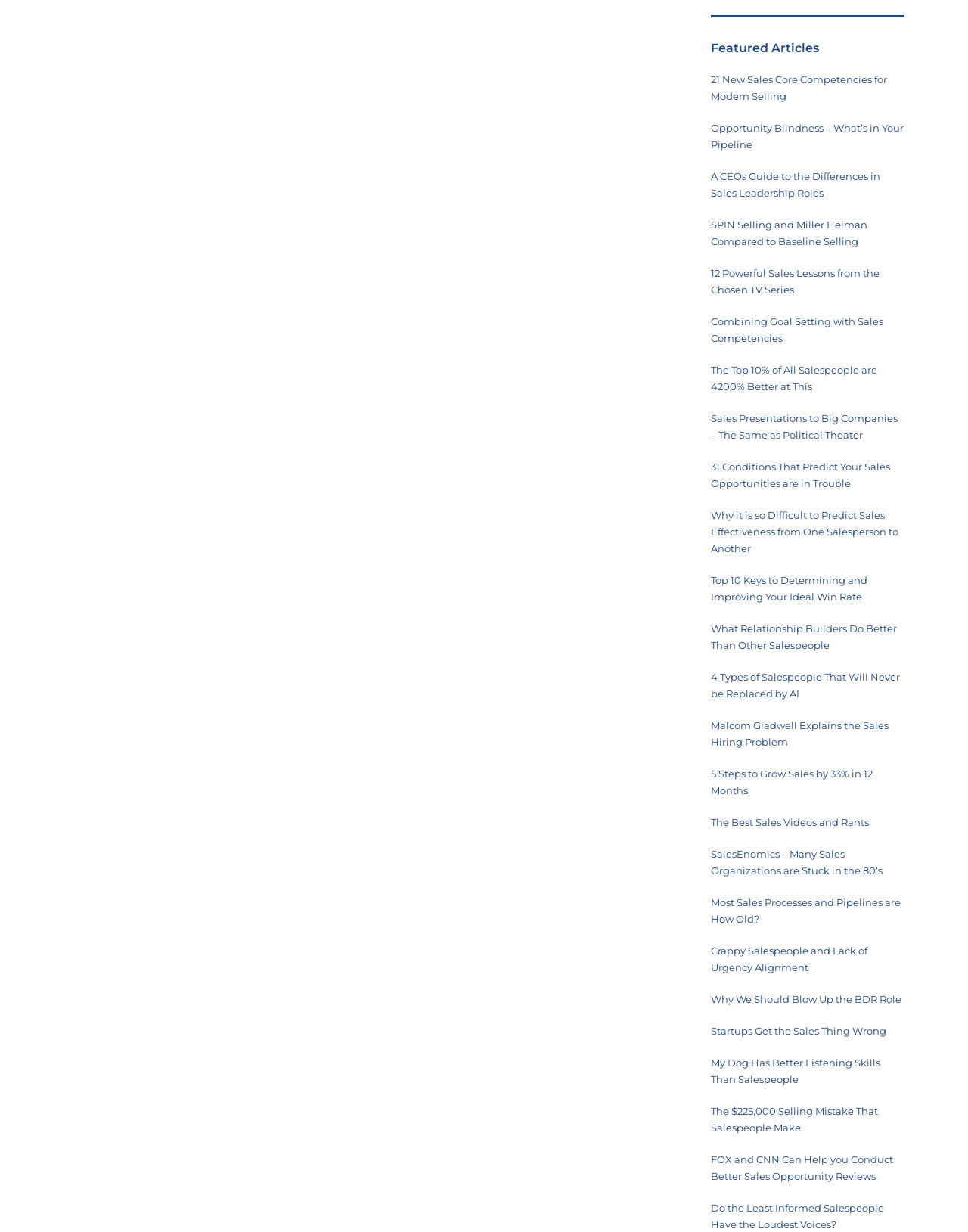Find the bounding box coordinates of the element to click in order to complete this instruction: "Read article about 21 New Sales Core Competencies for Modern Selling". The bounding box coordinates must be four float numbers between 0 and 1, denoted as [left, top, right, bottom].

[0.734, 0.06, 0.916, 0.083]